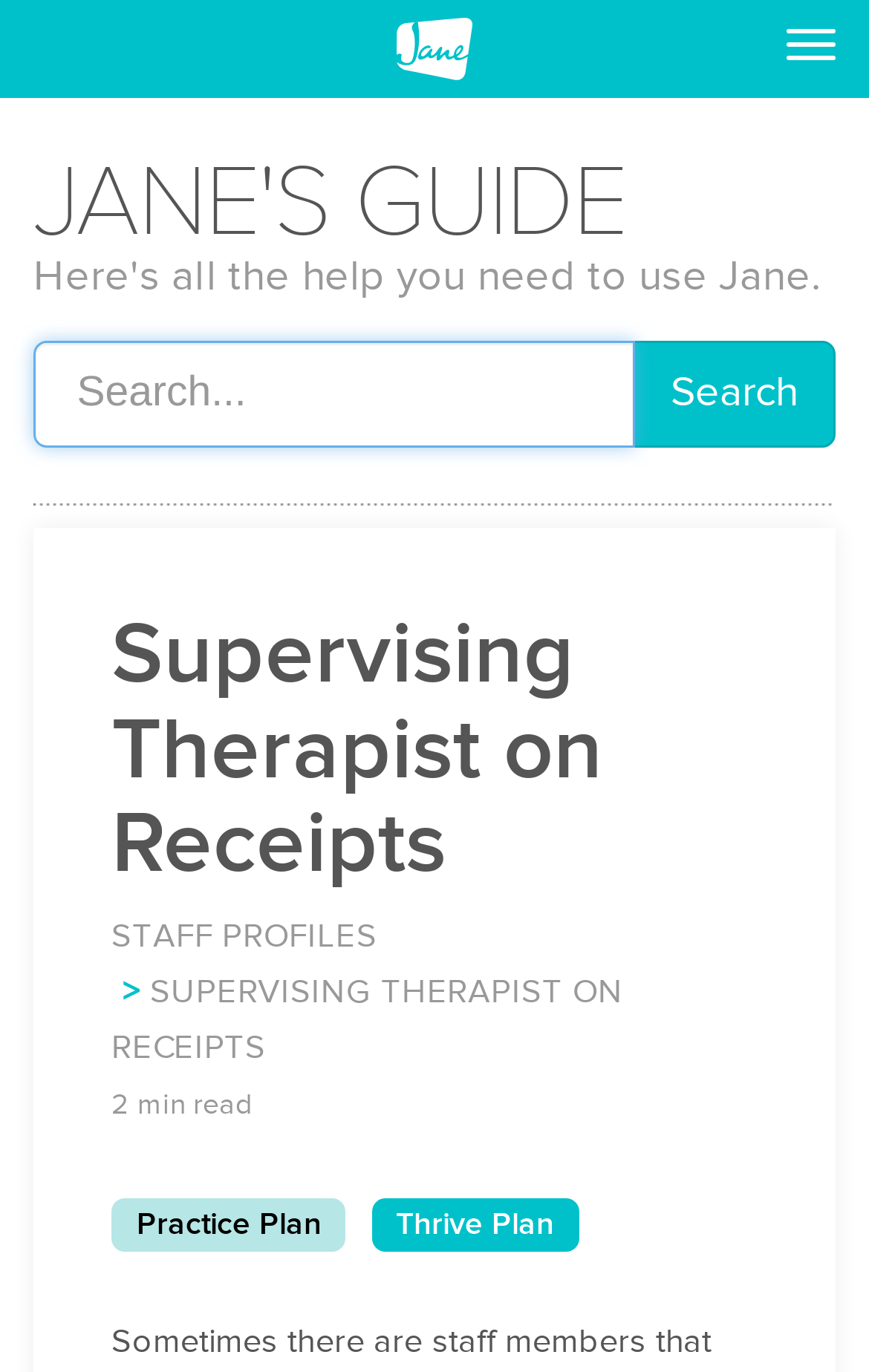Bounding box coordinates are specified in the format (top-left x, top-left y, bottom-right x, bottom-right y). All values are floating point numbers bounded between 0 and 1. Please provide the bounding box coordinate of the region this sentence describes: Search

[0.728, 0.248, 0.962, 0.326]